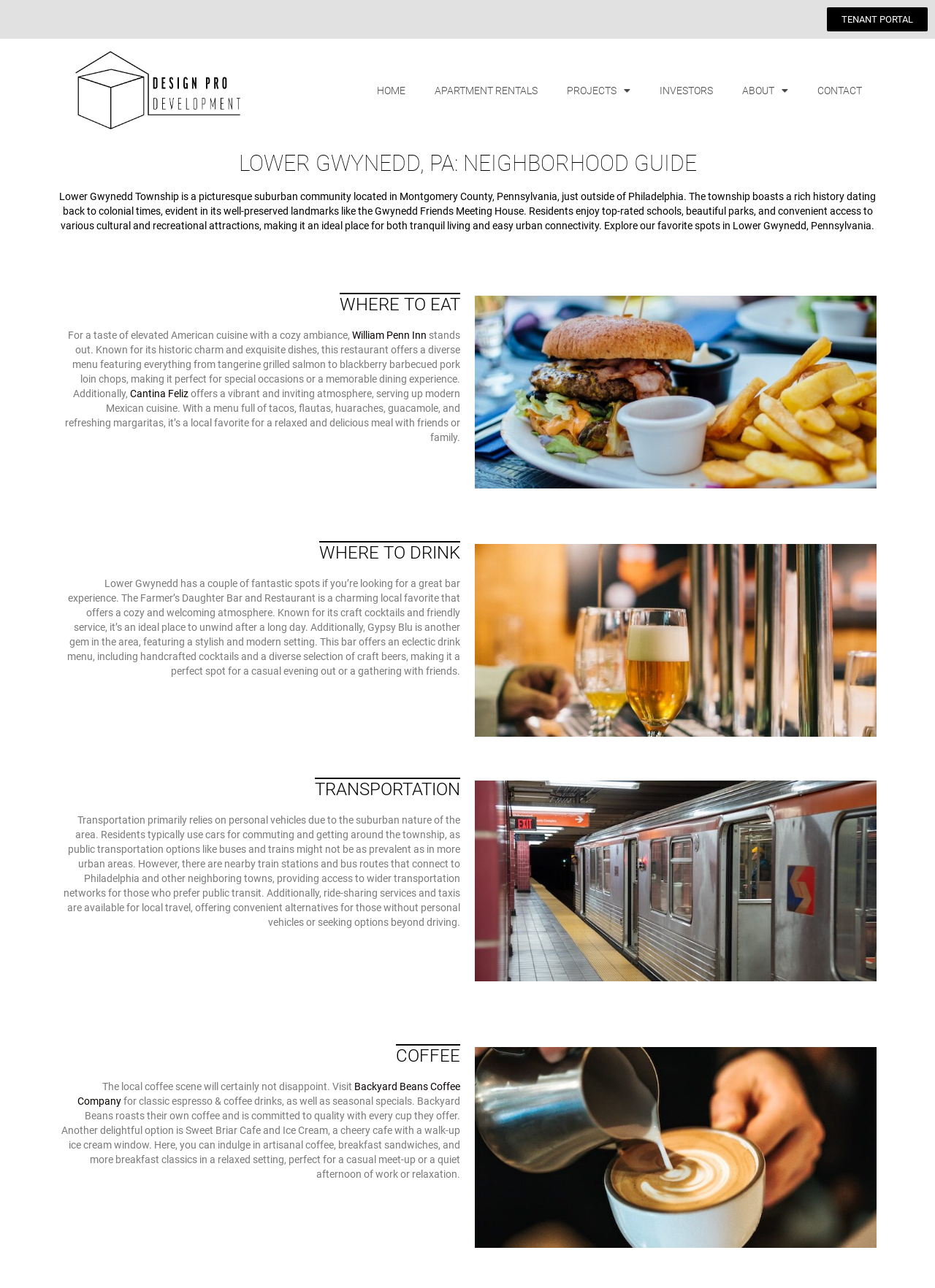Determine the bounding box coordinates for the UI element matching this description: "William Penn Inn".

[0.377, 0.256, 0.456, 0.265]